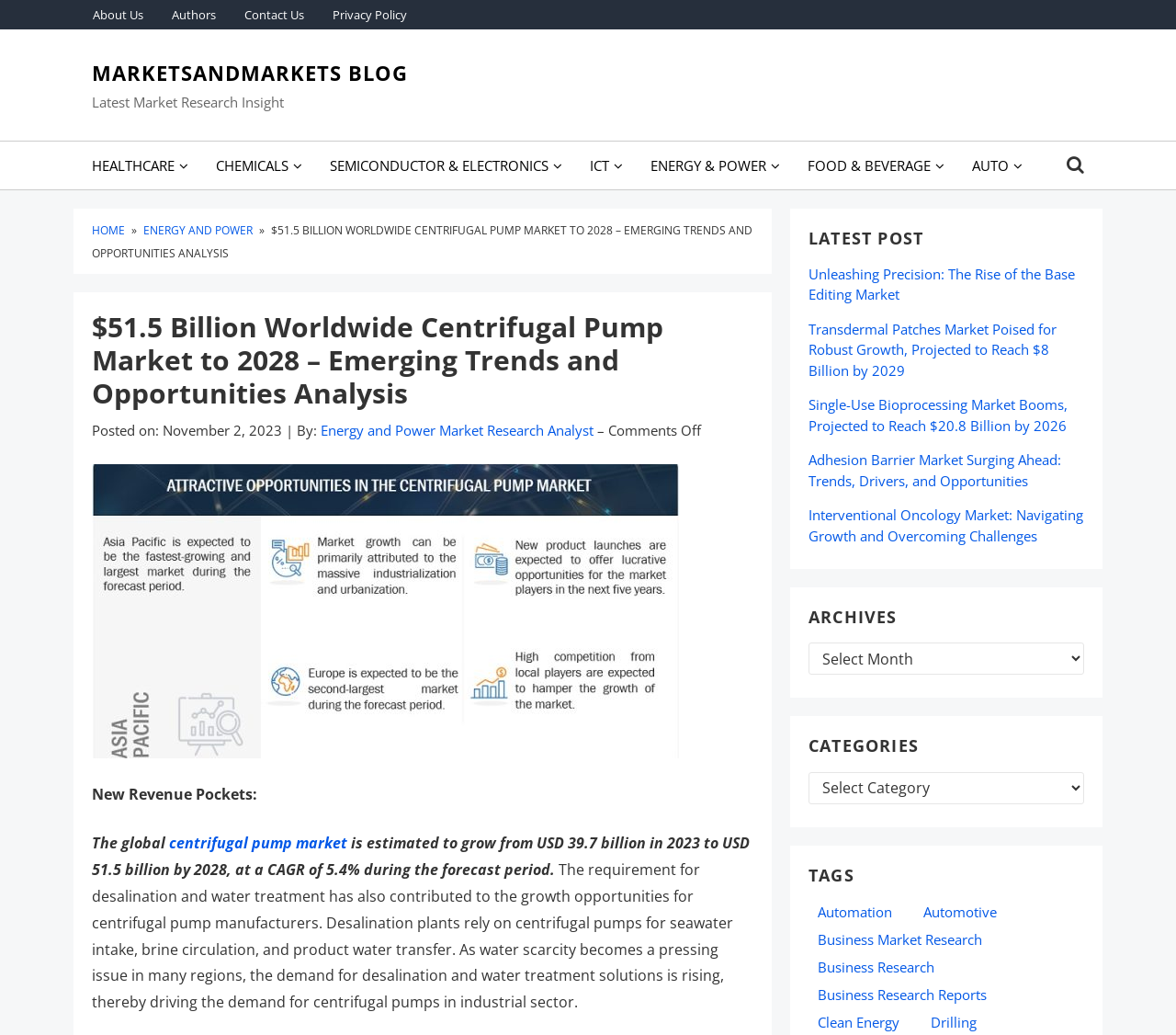Using the element description: "Authors", determine the bounding box coordinates. The coordinates should be in the format [left, top, right, bottom], with values between 0 and 1.

[0.134, 0.0, 0.195, 0.028]